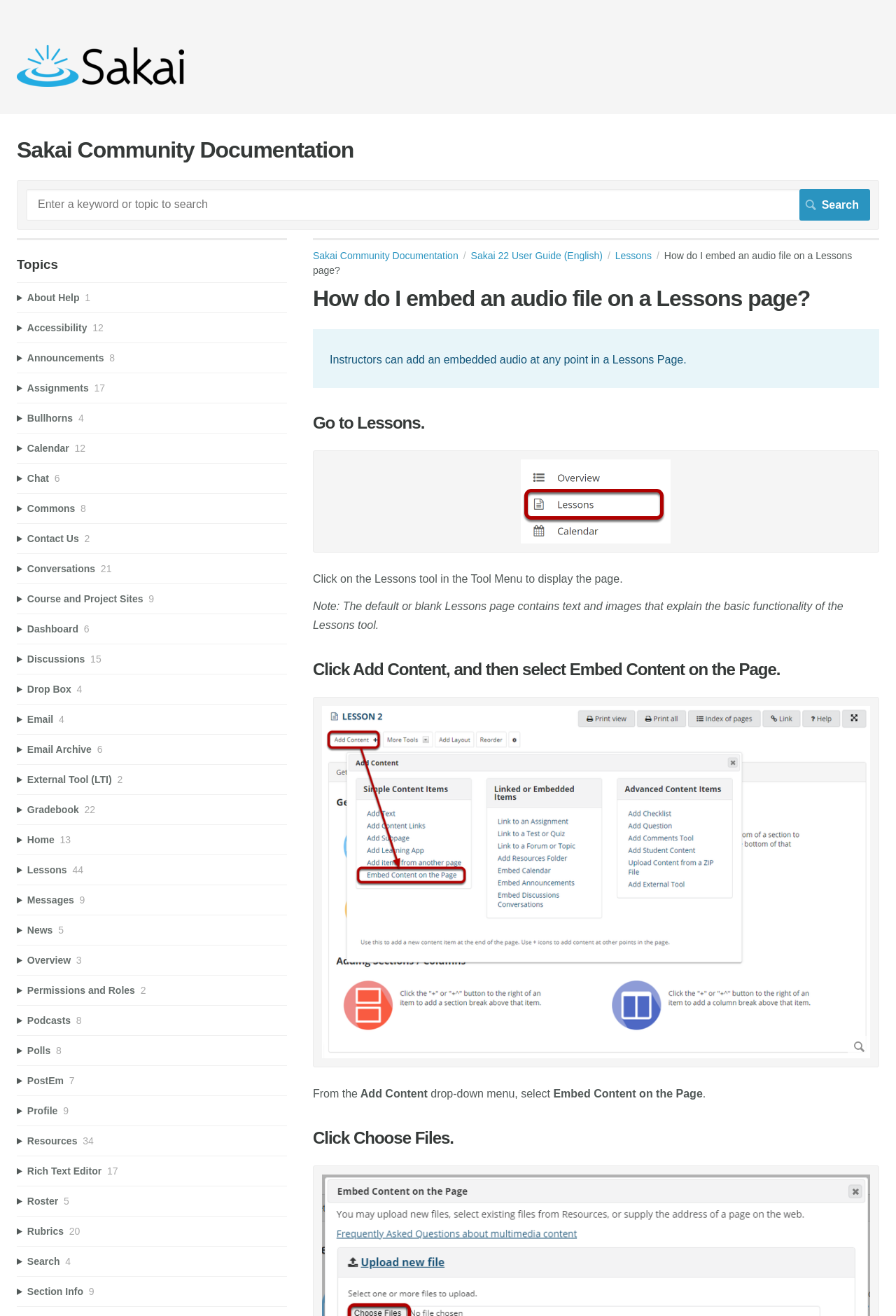Identify the bounding box coordinates of the element that should be clicked to fulfill this task: "Zoom in the image". The coordinates should be provided as four float numbers between 0 and 1, i.e., [left, top, right, bottom].

[0.359, 0.536, 0.971, 0.804]